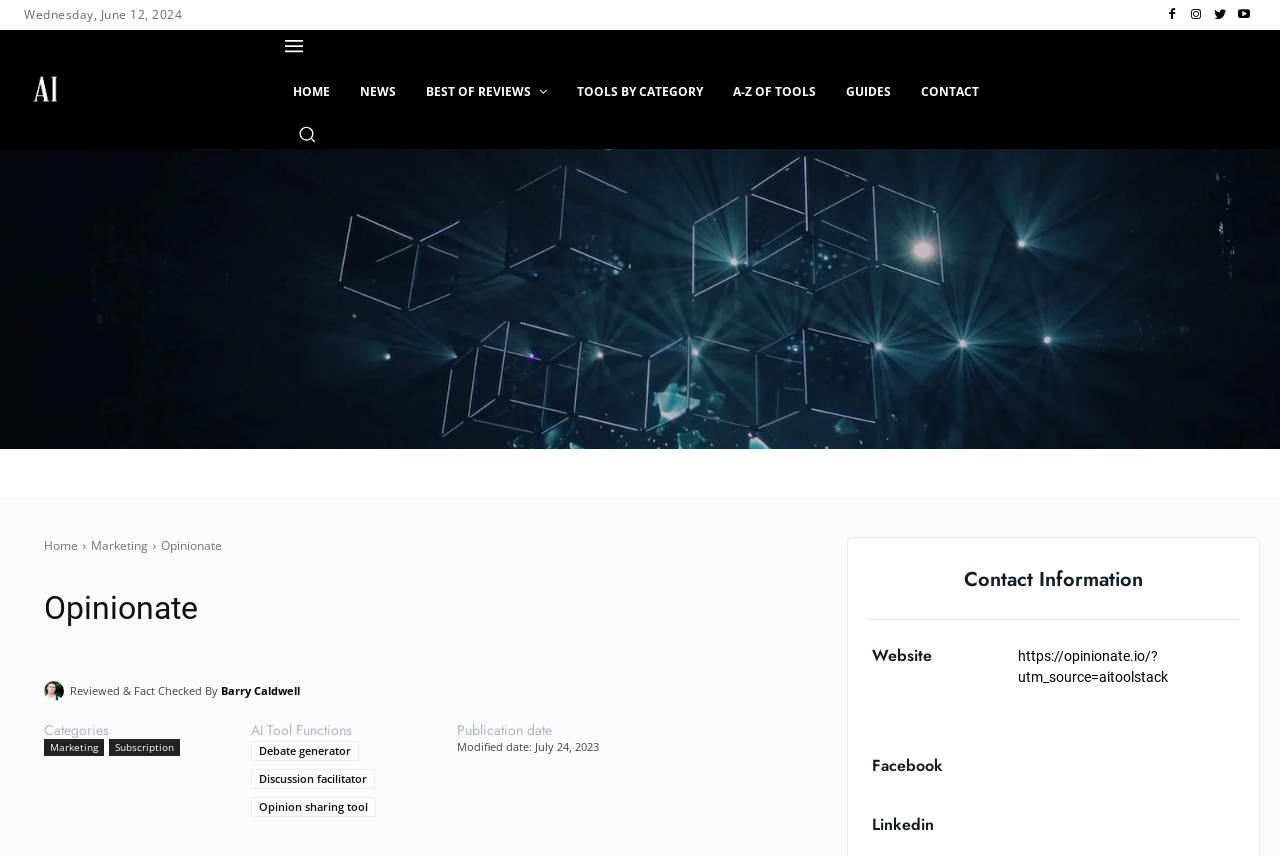Offer a comprehensive description of the webpage’s content and structure.

The webpage is titled "Opinionate | AI Tool Stack" and has a focus on stimulating debates and expressing opinions on contentious subjects. At the top left corner, the current date "Wednesday, June 12, 2024" is displayed. To the right of the date, there are four social media links represented by icons. Below the date, the "AI Tool Stack Logo" is situated, accompanied by a navigation menu with links to "HOME", "NEWS", "BEST OF REVIEWS", "TOOLS BY CATEGORY", "A-Z OF TOOLS", "GUIDES", and "CONTACT".

On the right side of the navigation menu, there is a search button with a magnifying glass icon. Below the navigation menu, there is a section with links to "Home", "Marketing", and "Opinionate", followed by a heading "Opinionate" and a link to "Barry Caldwell" with an accompanying image.

The main content area is divided into several sections. The first section has a heading "Reviewed & Fact Checked By" with a link to "Barry Caldwell" and an image. Below this section, there are three categories: "Categories" with links to "Marketing" and "Subscription", "AI Tool Functions" with links to "Debate generator", "Discussion facilitator", and "Opinion sharing tool", and "Publication date" with a "Modified date" section displaying the date "July 24, 2023".

At the bottom of the page, there is a section titled "Contact Information" with links to the website, Facebook, and Linkedin. The website link is displayed as "https://opinionate.io/?utm_source=aitoolstack".